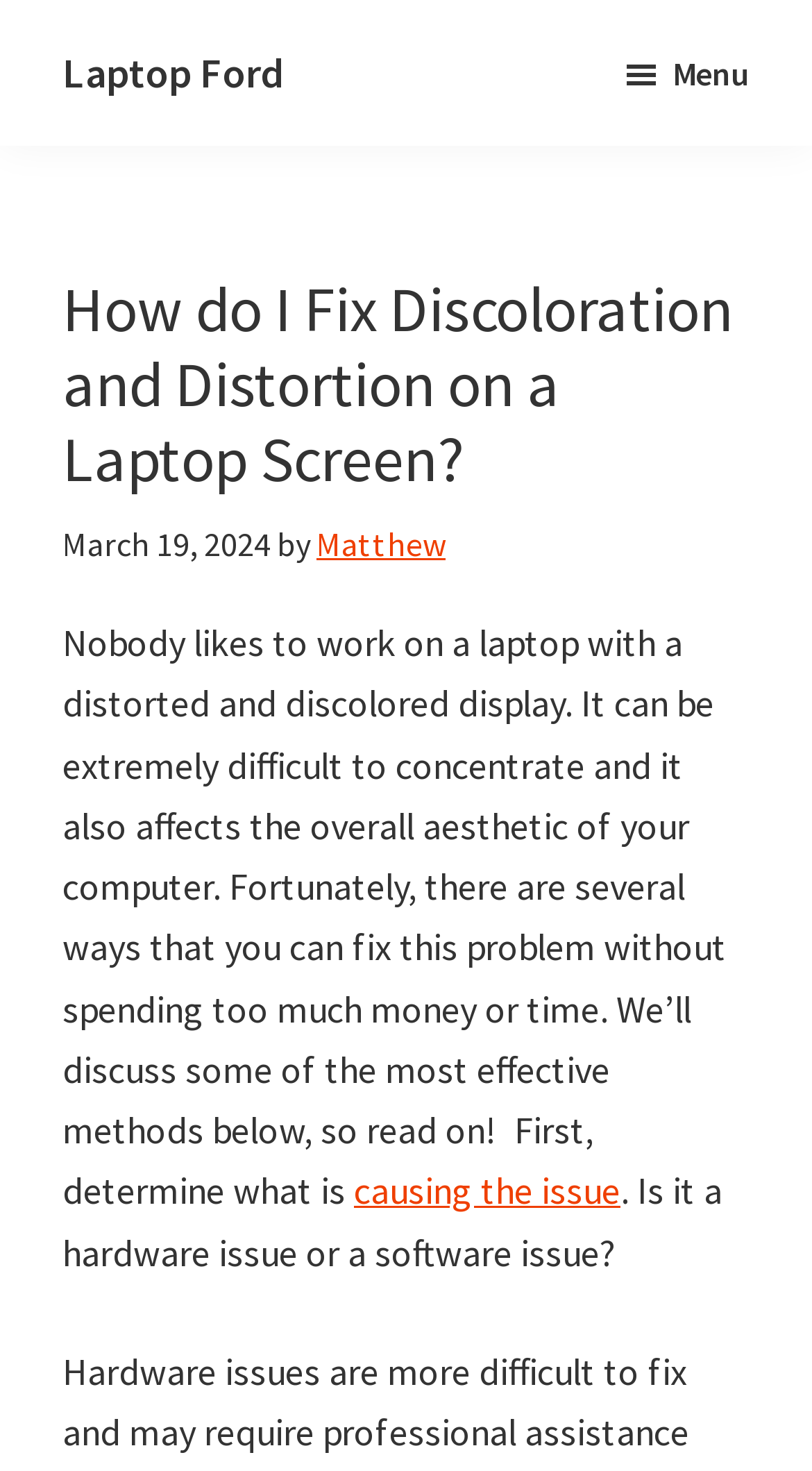What is the topic of the webpage?
Answer the question with just one word or phrase using the image.

Laptop screen issues